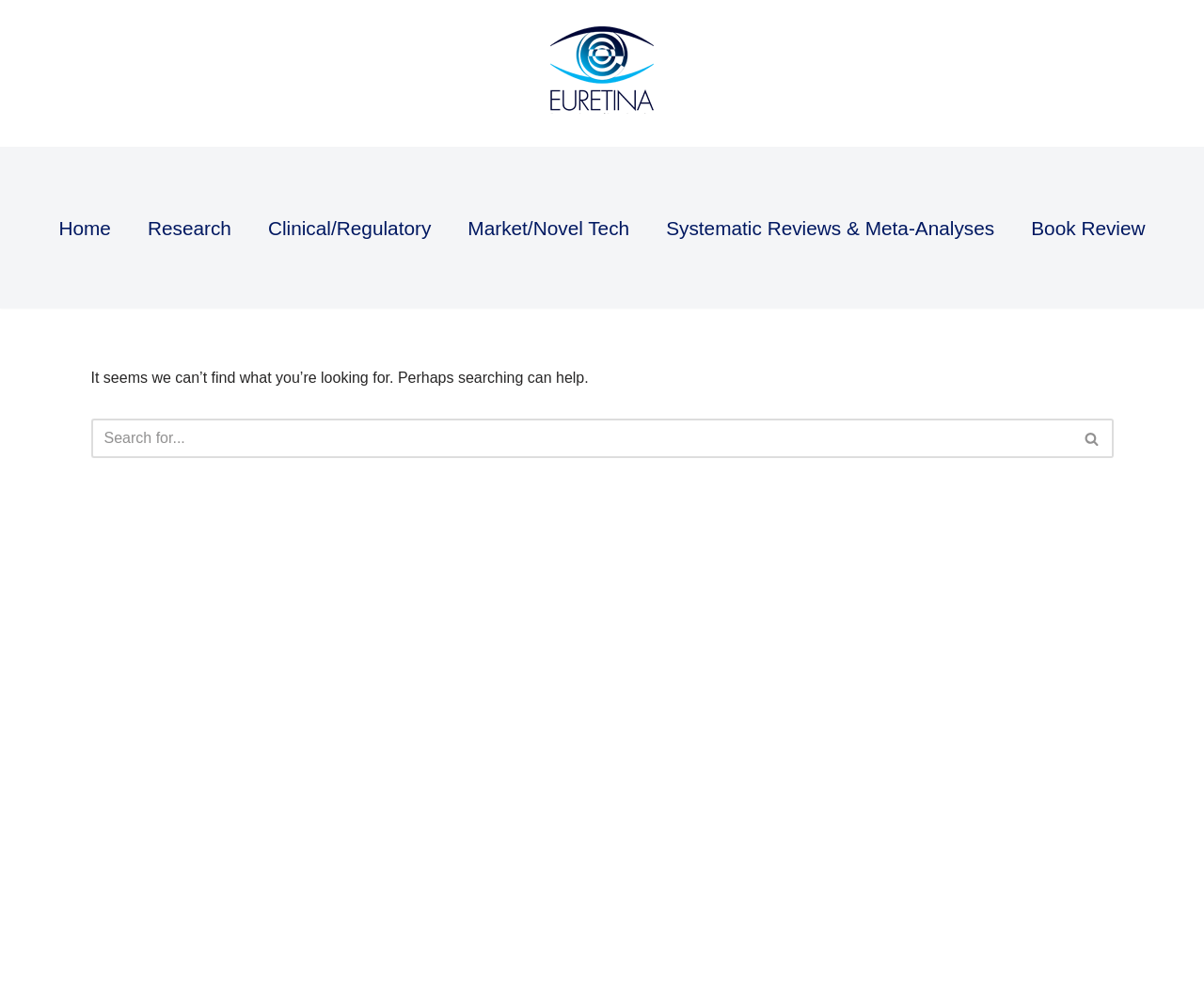Please provide a detailed answer to the question below based on the screenshot: 
What is the purpose of the search box?

The search box is provided to assist users in finding the content they are looking for, as indicated by the text 'It seems we can’t find what you’re looking for. Perhaps searching can help.' above the search box.